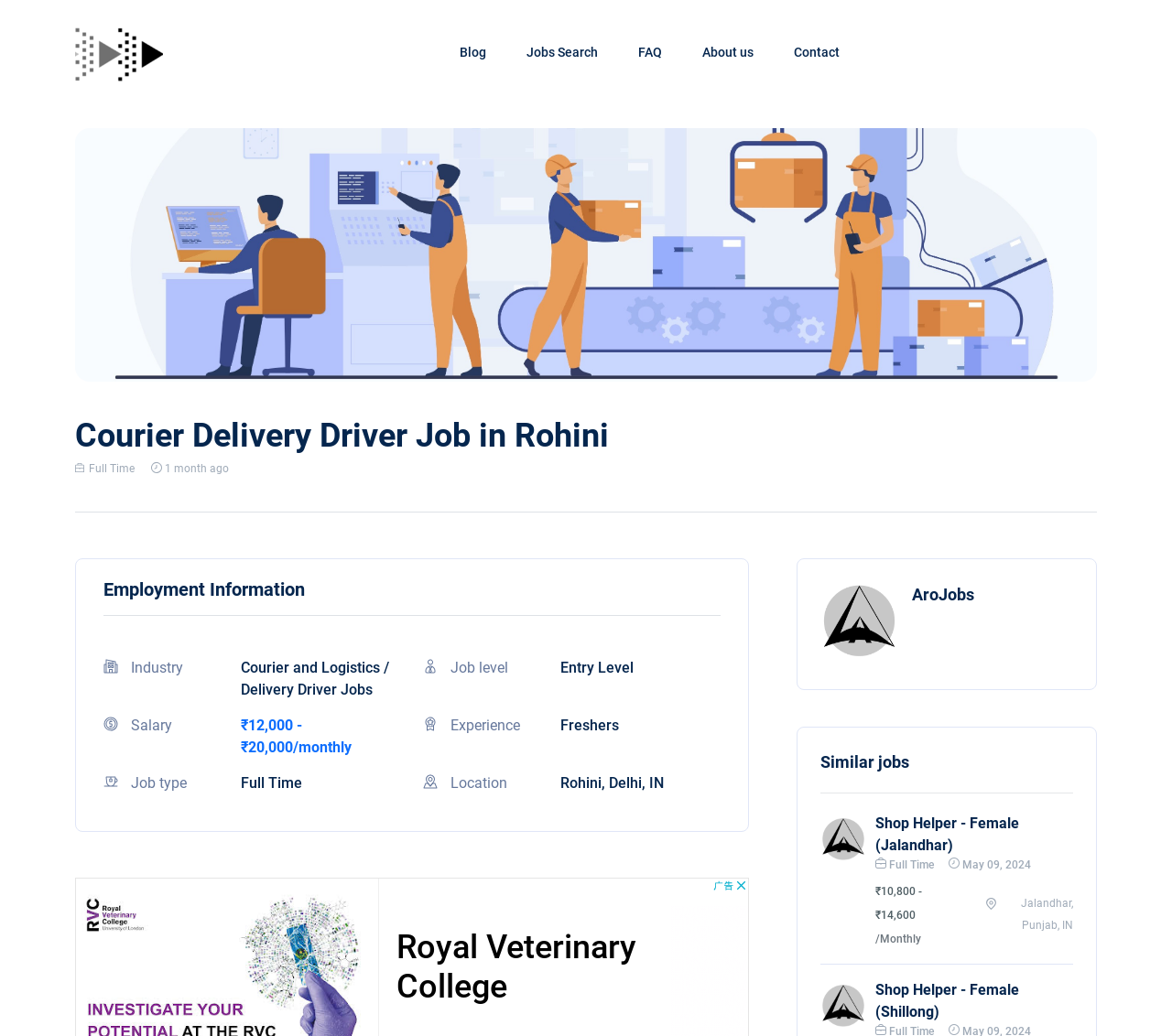Find the bounding box coordinates of the clickable element required to execute the following instruction: "Click on the AroJobs logo". Provide the coordinates as four float numbers between 0 and 1, i.e., [left, top, right, bottom].

[0.064, 0.027, 0.173, 0.08]